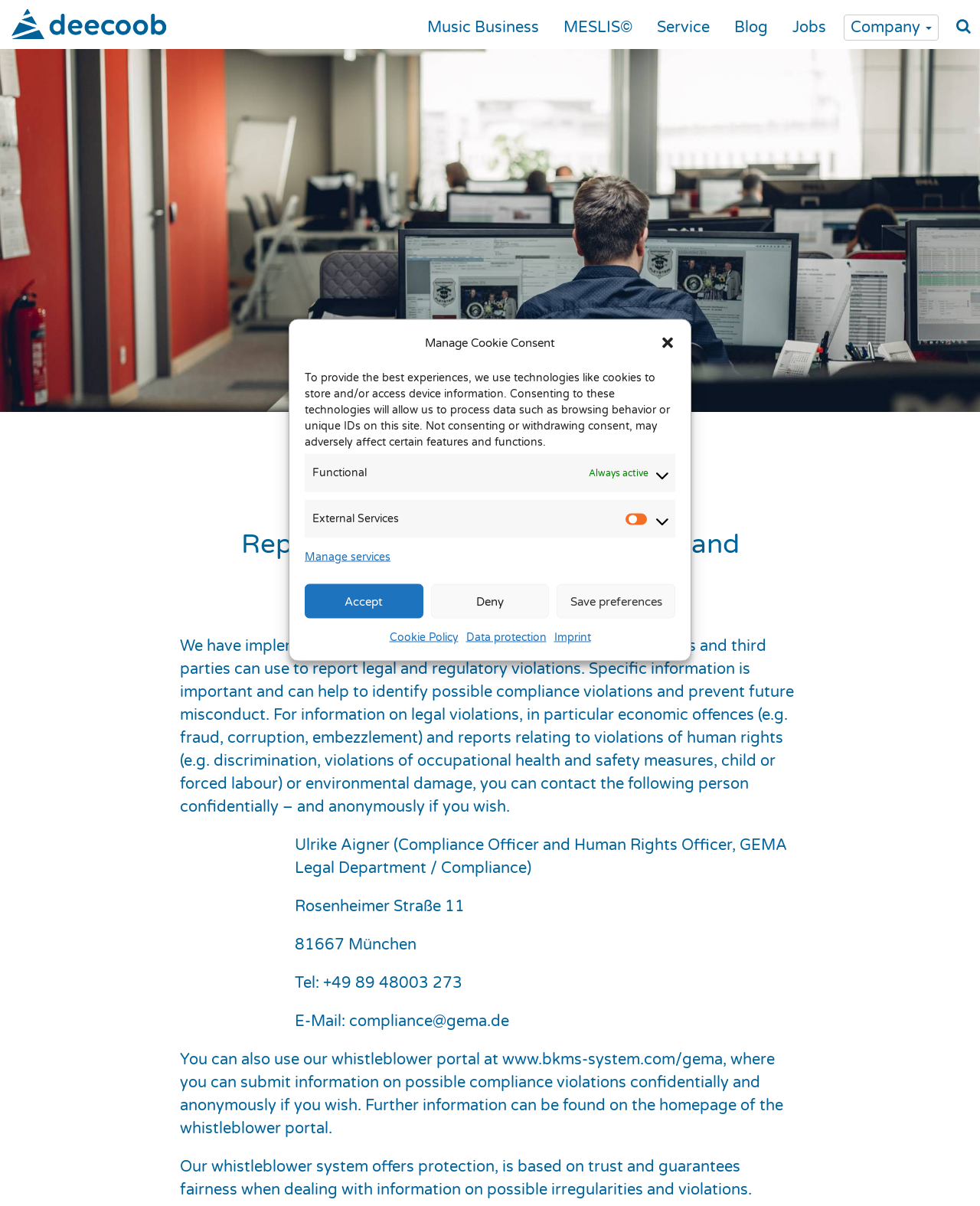Locate the bounding box coordinates of the element that should be clicked to execute the following instruction: "Visit the Music Business page".

[0.429, 0.012, 0.557, 0.034]